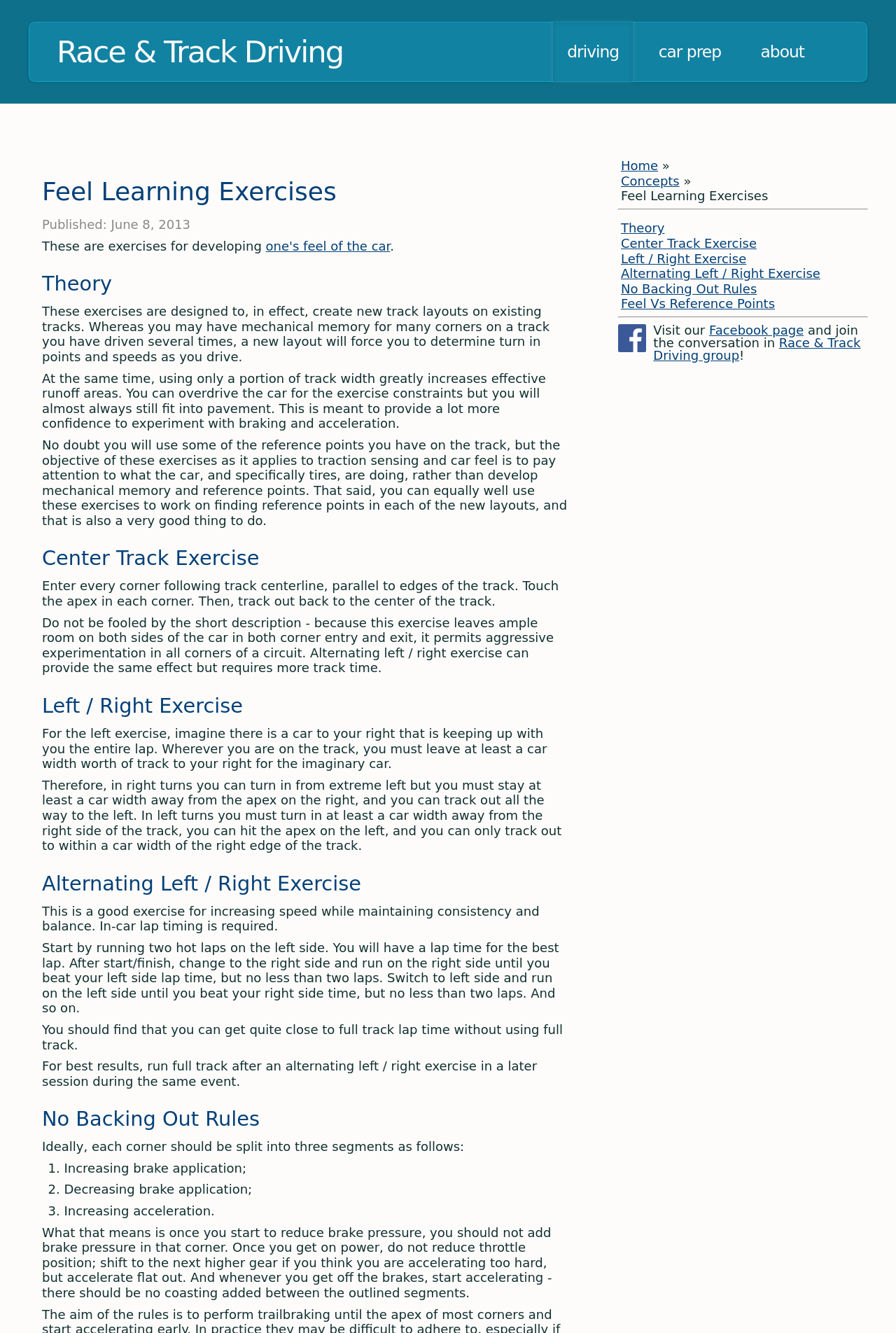Please identify the bounding box coordinates of the area that needs to be clicked to follow this instruction: "Explore the 'Alternating Left / Right Exercise'".

[0.693, 0.2, 0.916, 0.211]